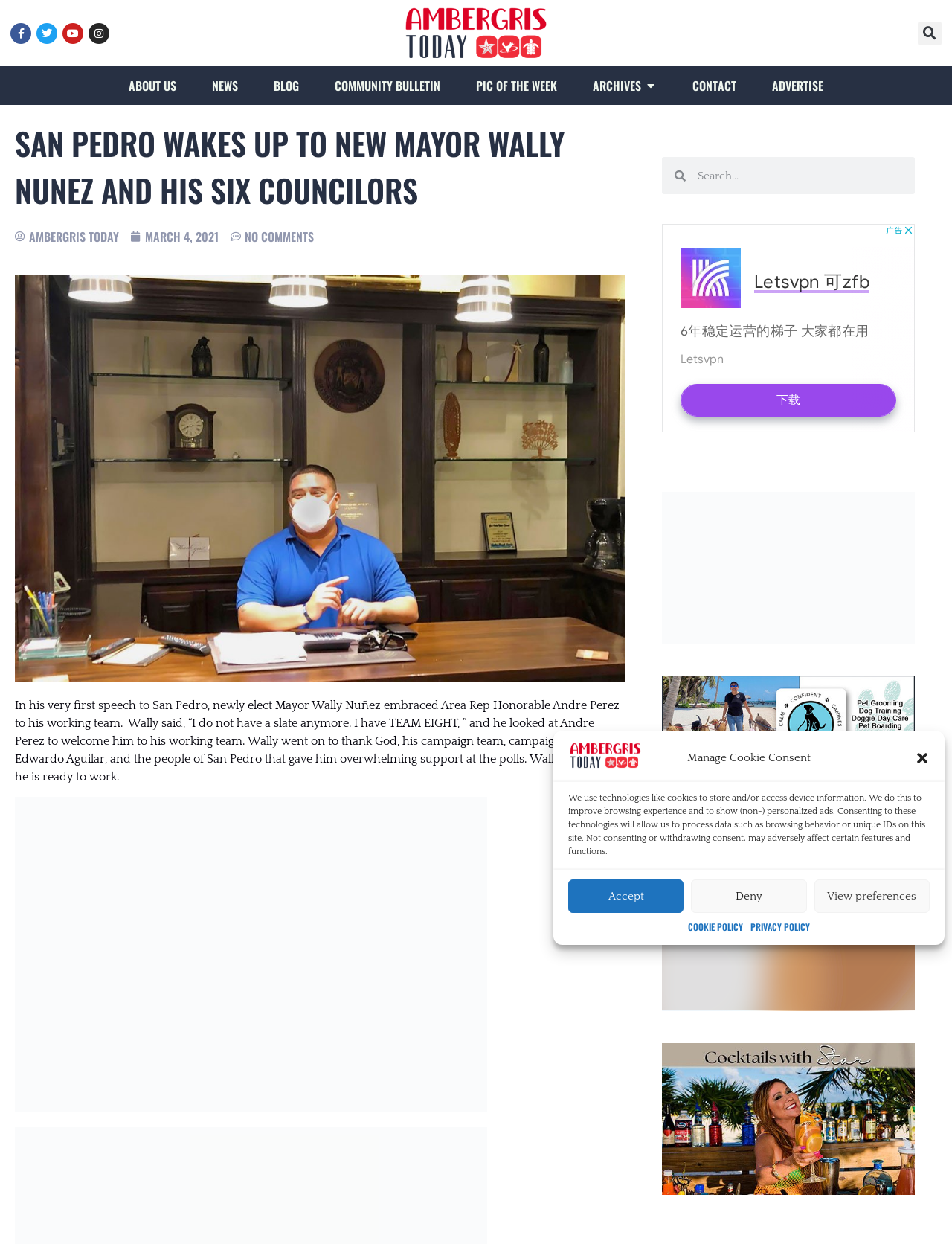Summarize the webpage in an elaborate manner.

The webpage is about San Pedro's new mayor, Wally Nunez, and his six councilors. At the top, there is a dialog box for managing cookie consent, which includes buttons to accept, deny, or view preferences. Below this, there are social media links to Facebook, Twitter, YouTube, and Instagram.

On the left side, there is a navigation menu with links to various sections, including "About Us", "News", "Blog", "Community Bulletin", "Pic of the Week", "Archives", and "Contact". The "Archives" link has a dropdown menu.

The main content of the webpage is an article about Mayor Wally Nunez's first speech, where he welcomed Area Rep Honorable Andre Perez to his working team. The article includes a heading, a link to "Ambergris Today", and a timestamp of March 4, 2021. There is also a paragraph of text summarizing the mayor's speech, where he thanked God, his campaign team, and the people of San Pedro for their support.

Below the article, there is an image related to the article, and a search bar. On the right side, there are several advertisements, each with an image and a link. At the bottom, there is another search bar and a few more links.